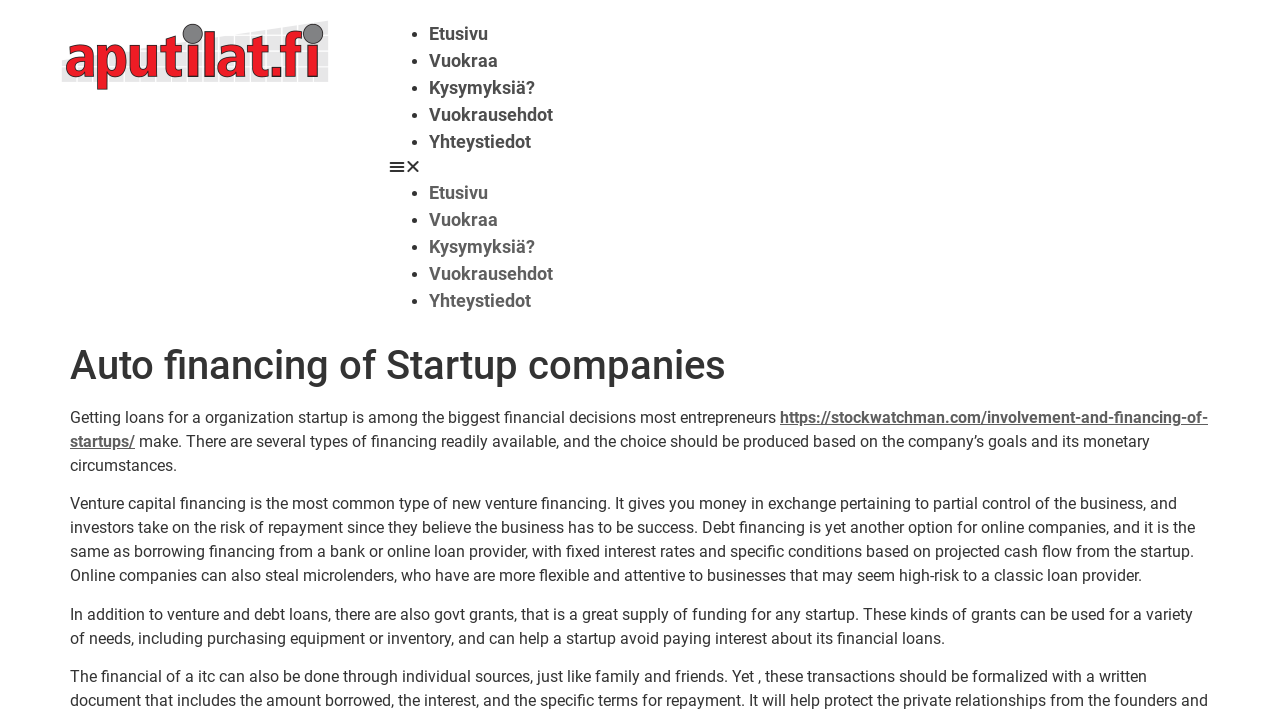Please determine the main heading text of this webpage.

Auto financing of Startup companies